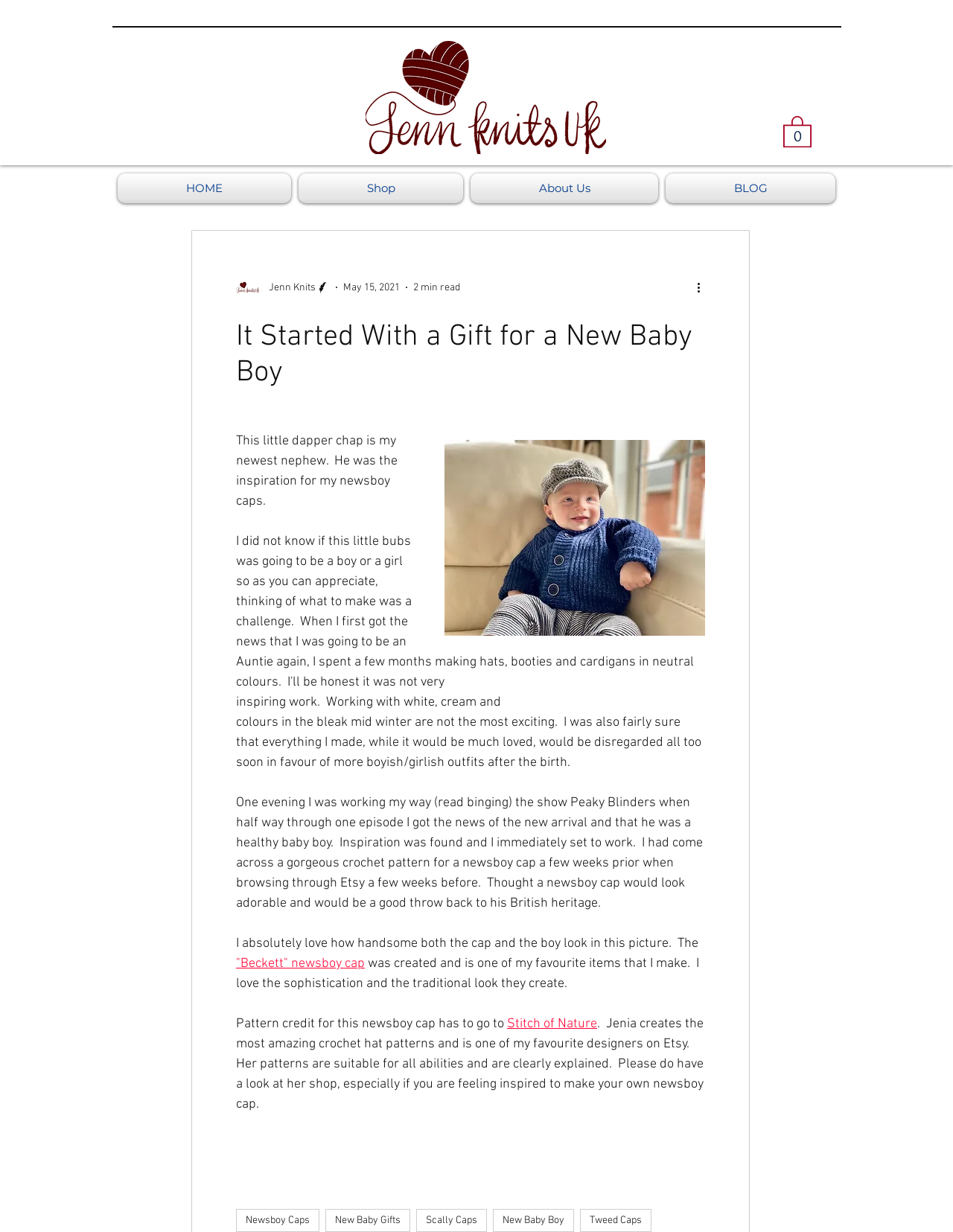Please provide the bounding box coordinates for the element that needs to be clicked to perform the instruction: "Click the 'Cart with 0 items' button". The coordinates must consist of four float numbers between 0 and 1, formatted as [left, top, right, bottom].

[0.822, 0.092, 0.852, 0.12]